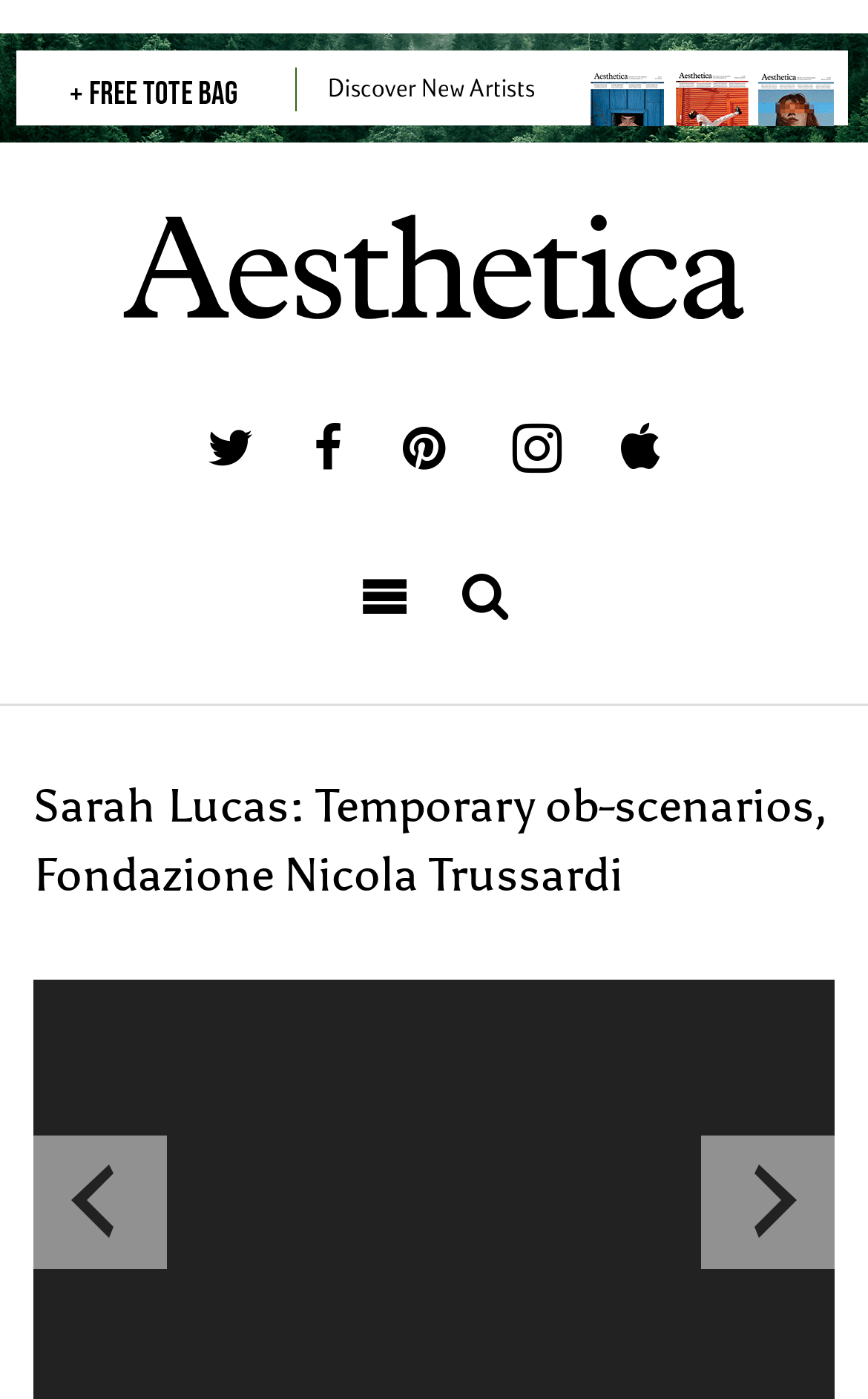For the following element description, predict the bounding box coordinates in the format (top-left x, top-left y, bottom-right x, bottom-right y). All values should be floating point numbers between 0 and 1. Description: alt="Aesthetica"

[0.0, 0.153, 1.0, 0.229]